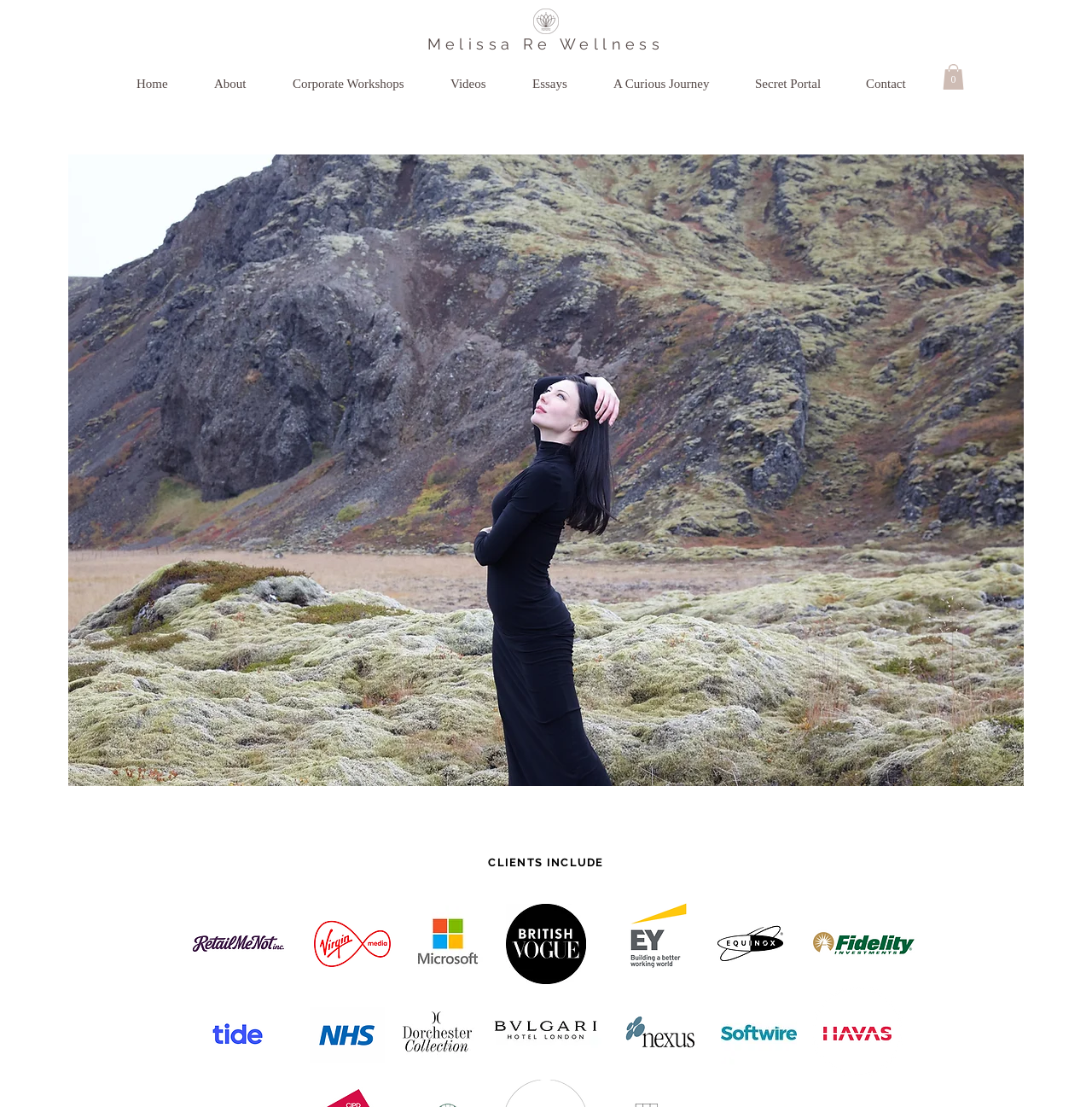Please identify the bounding box coordinates of the clickable element to fulfill the following instruction: "View the About page". The coordinates should be four float numbers between 0 and 1, i.e., [left, top, right, bottom].

[0.188, 0.062, 0.26, 0.09]